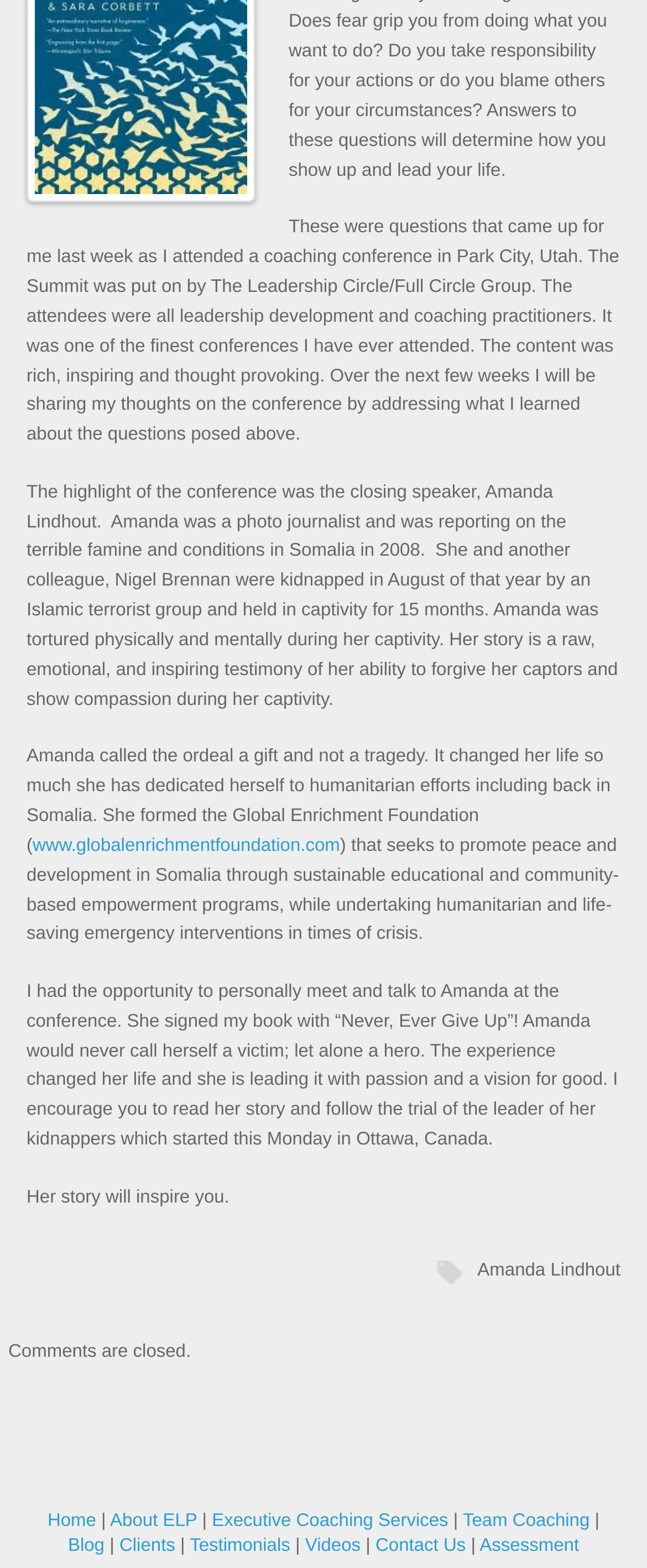Using the description "About ELP", locate and provide the bounding box of the UI element.

[0.17, 0.963, 0.305, 0.976]